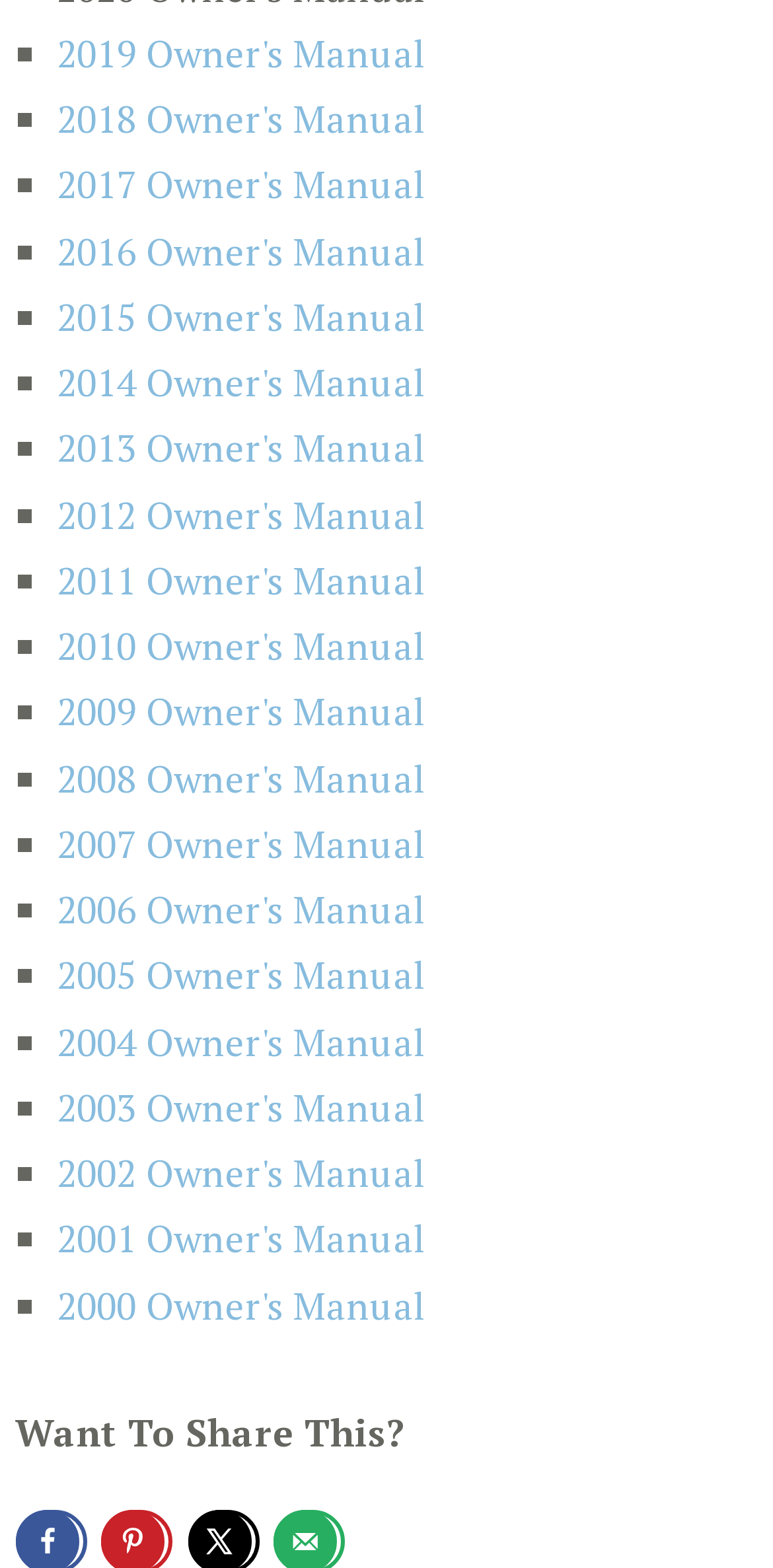From the given element description: "2007 Owner's Manual", find the bounding box for the UI element. Provide the coordinates as four float numbers between 0 and 1, in the order [left, top, right, bottom].

[0.074, 0.517, 0.551, 0.559]